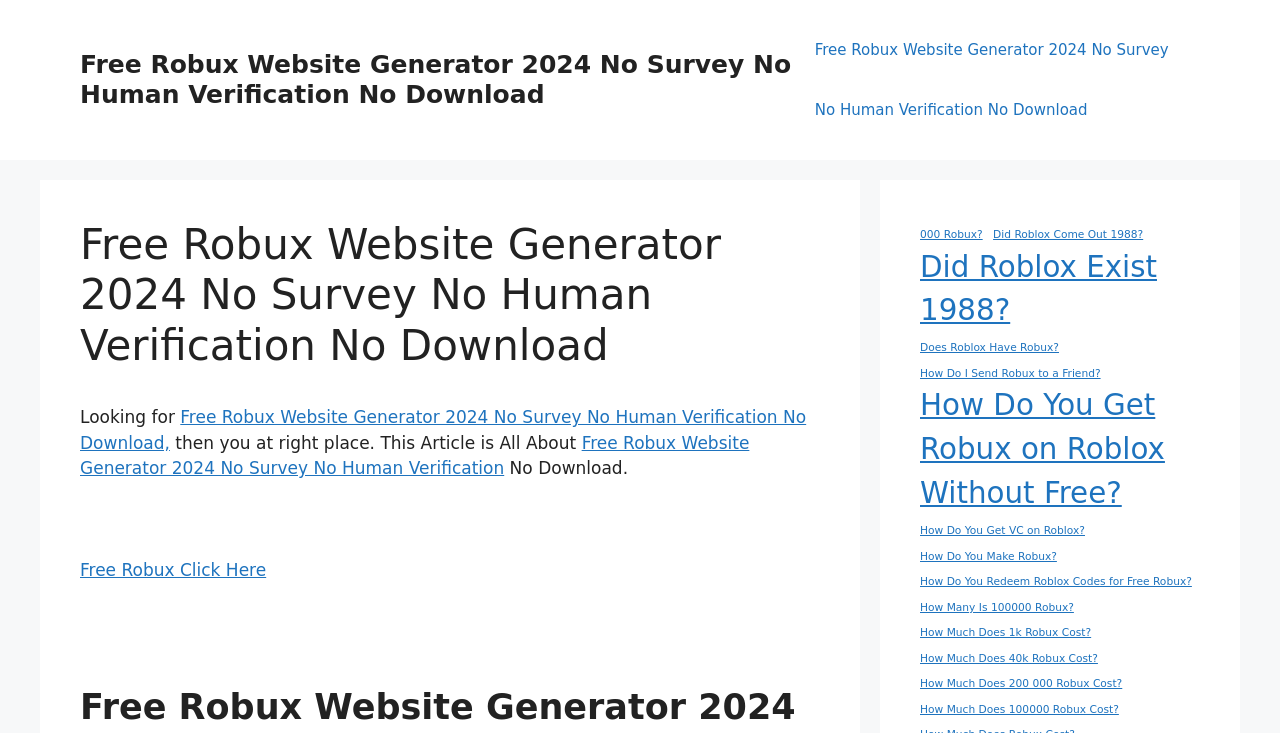What is the topic of the article on this webpage?
Answer with a single word or phrase, using the screenshot for reference.

Free Robux Website Generator